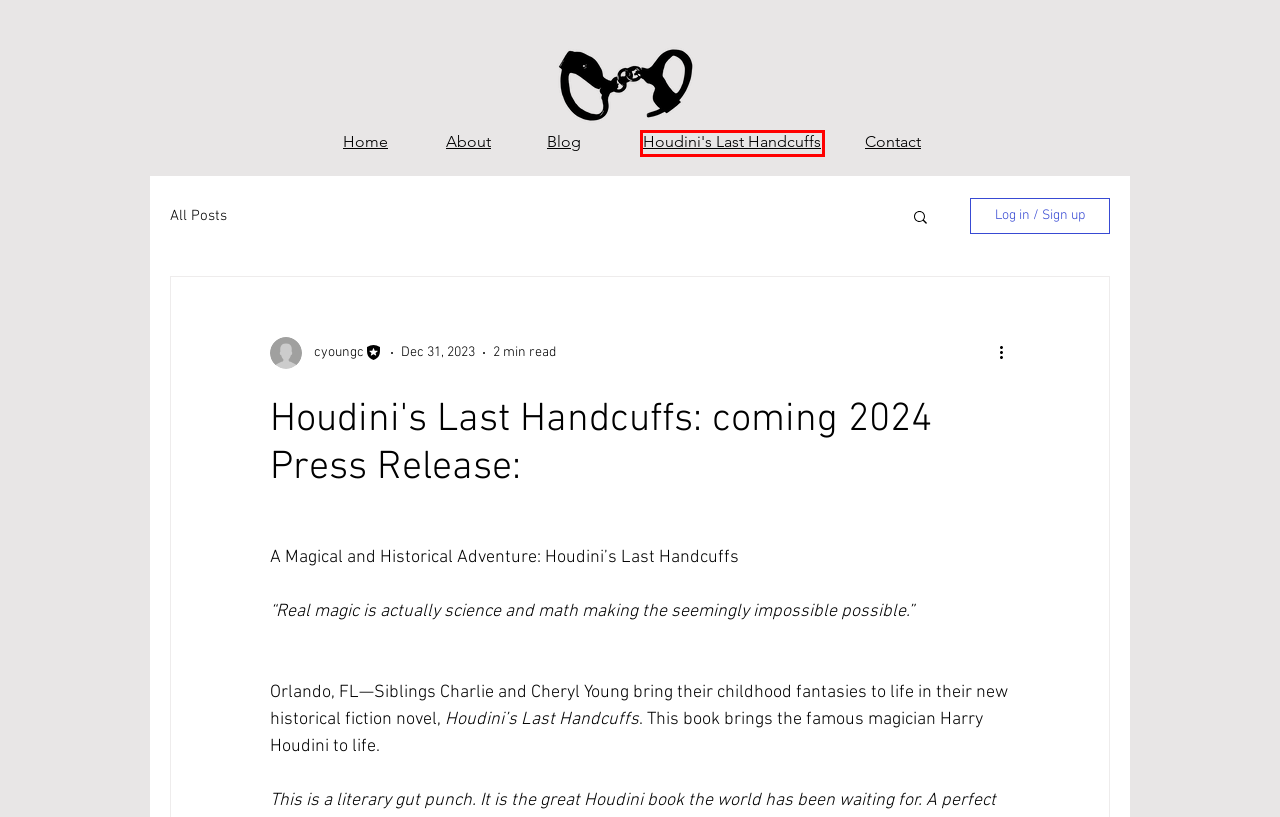Given a screenshot of a webpage with a red bounding box around an element, choose the most appropriate webpage description for the new page displayed after clicking the element within the bounding box. Here are the candidates:
A. Last Handcuffs HFM | Music Magic and More
B. Contact | Music Magic and More
C. About option HFM | Music Magic and More
D. Houdini's Last Handcuffs finds its' way into a library...
E. Blog | Music Magic and More
F. Chris Cordani Interview Charlie and Cheryl about Houdini's Last Handcuffs on Book Spectrum
G. The Great Harry Blackstone 1939
H. Paintings | Denton and Haskins

A